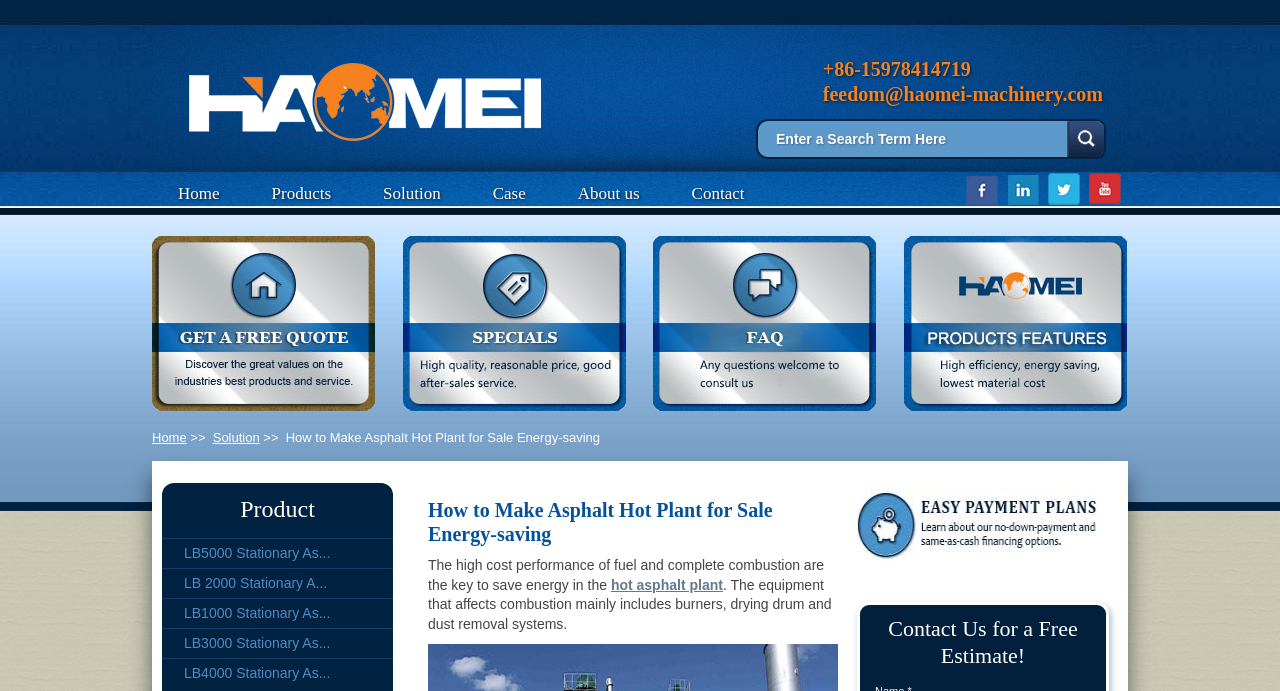Please provide a one-word or phrase answer to the question: 
What is the purpose of the burners in the asphalt hot plant?

Affects combustion